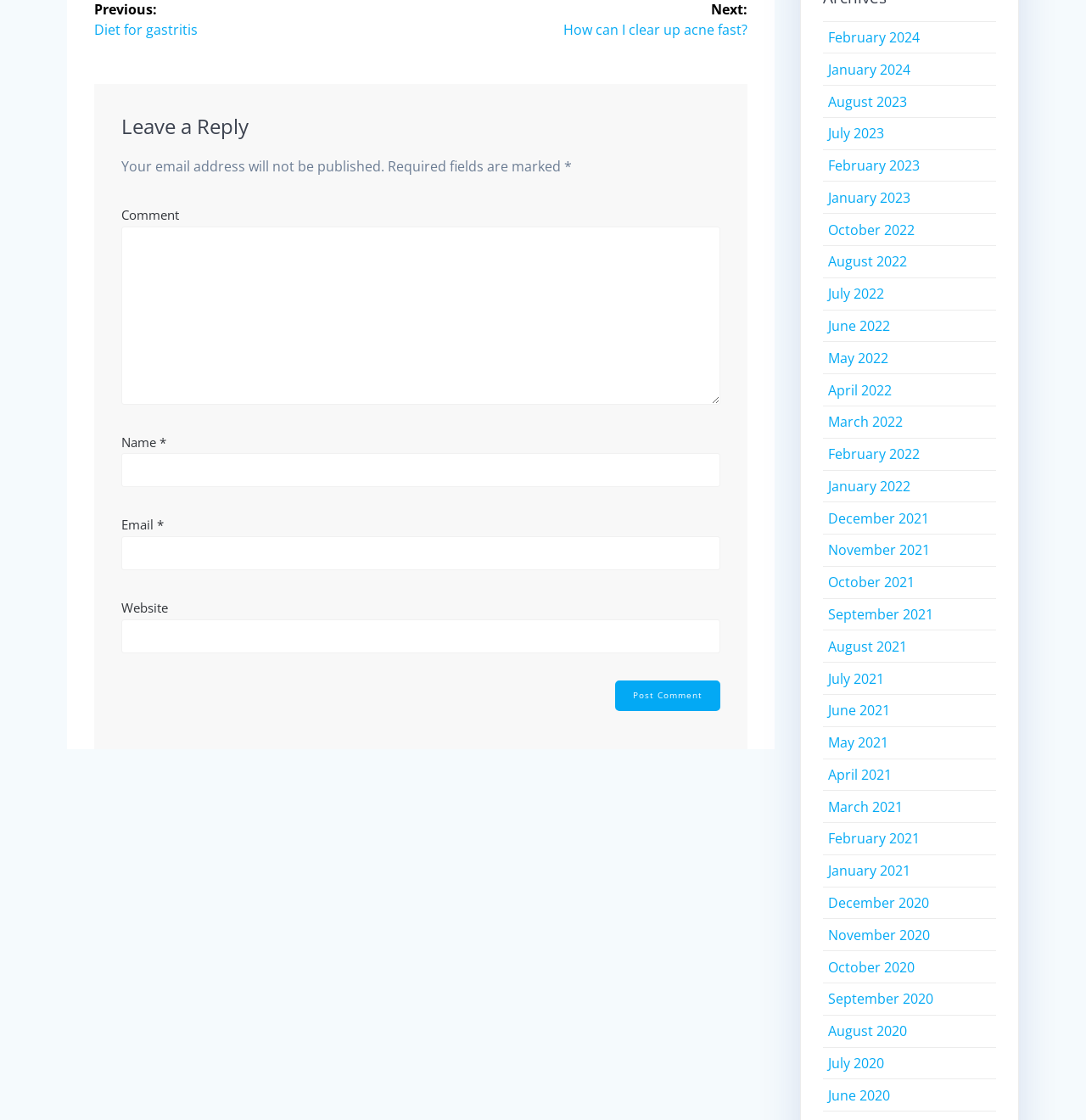What is the purpose of the links on the right side?
Please provide a single word or phrase based on the screenshot.

Archive links